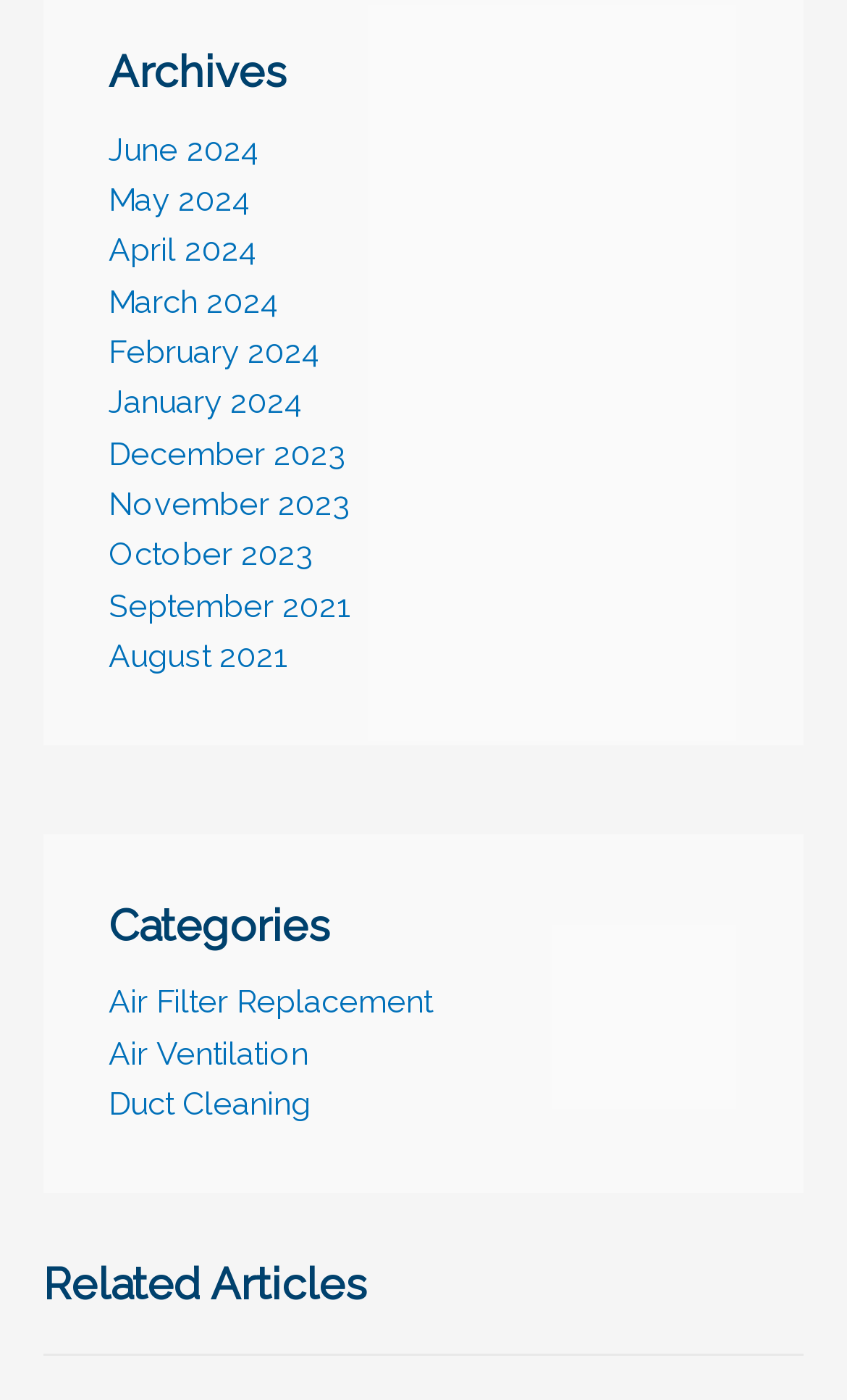Given the element description, predict the bounding box coordinates in the format (top-left x, top-left y, bottom-right x, bottom-right y). Make sure all values are between 0 and 1. Here is the element description: Air Filter Replacement

[0.128, 0.702, 0.51, 0.728]